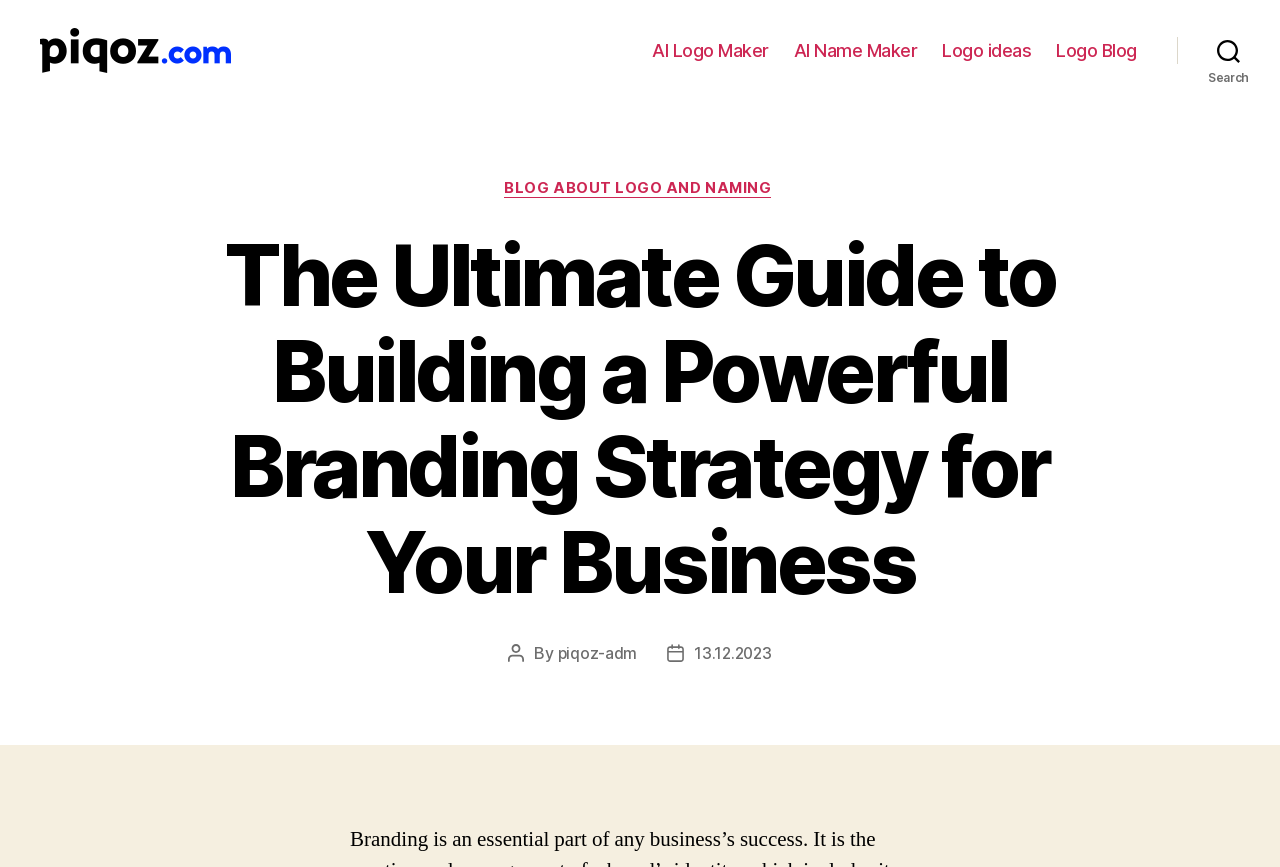Locate the bounding box coordinates of the clickable region to complete the following instruction: "Explore the 'Logo ideas' page."

[0.736, 0.046, 0.806, 0.071]